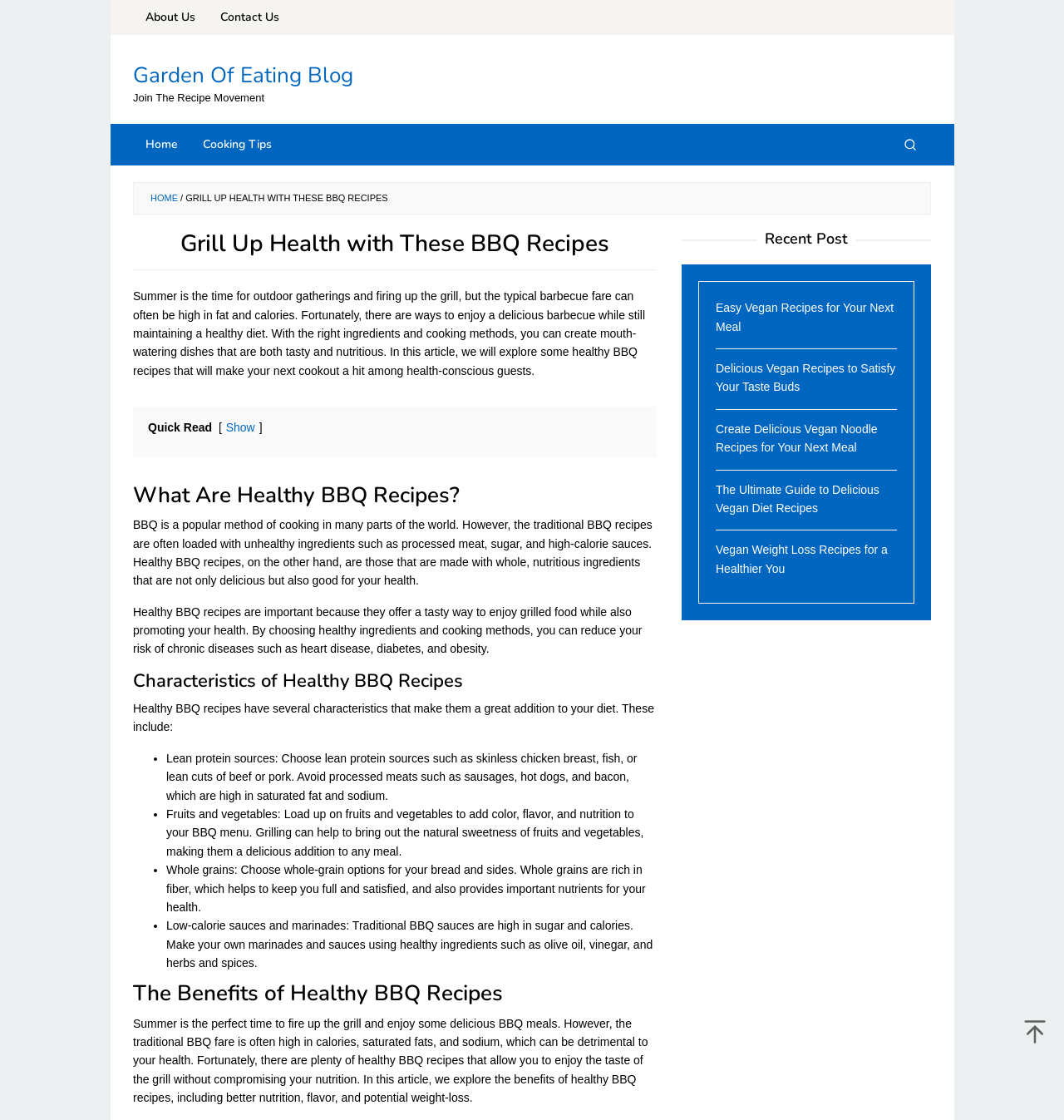Find the bounding box of the web element that fits this description: "Contact Us".

[0.195, 0.0, 0.274, 0.031]